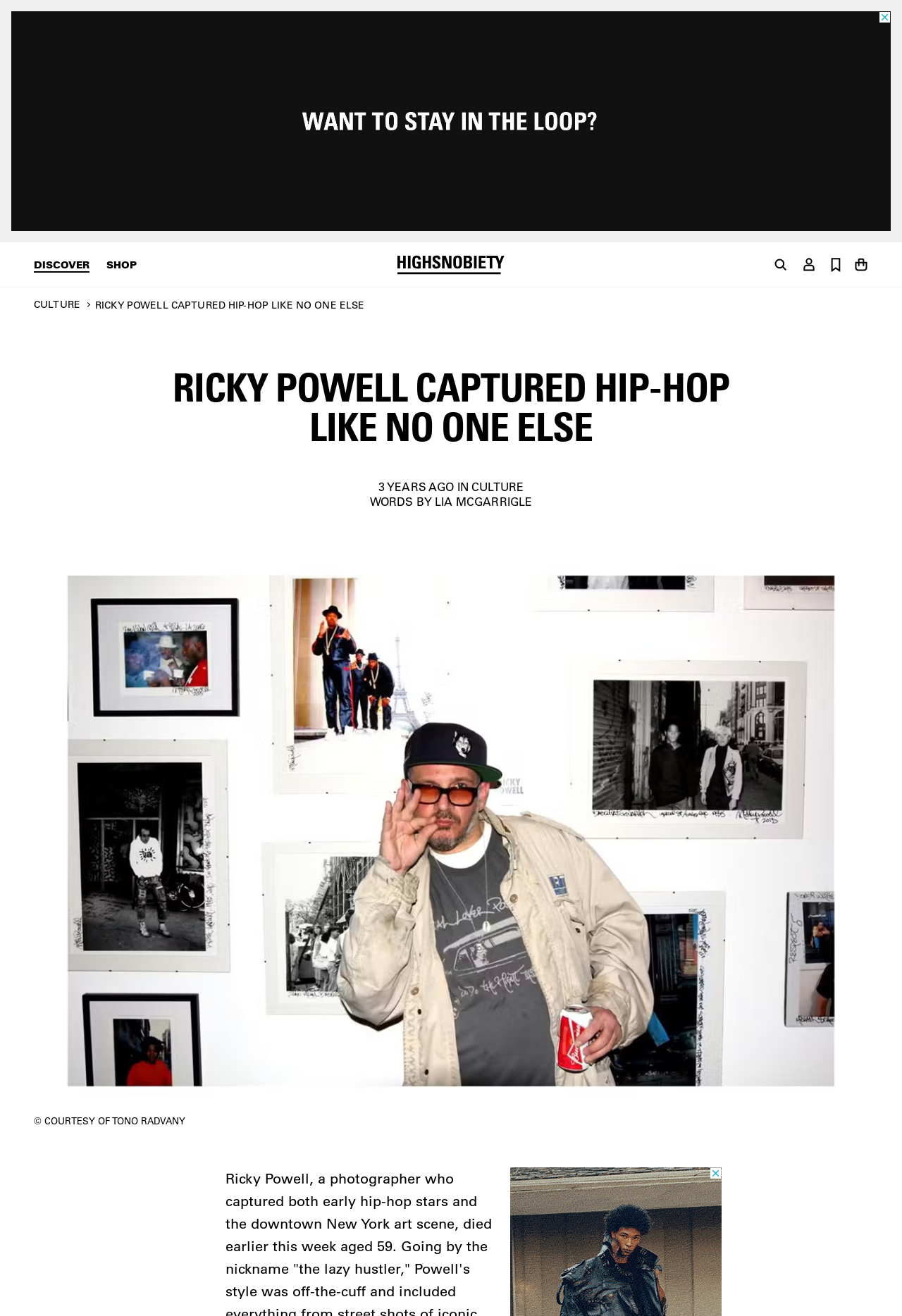Pinpoint the bounding box coordinates of the element you need to click to execute the following instruction: "Download the Highsnobiety app". The bounding box should be represented by four float numbers between 0 and 1, in the format [left, top, right, bottom].

[0.012, 0.009, 0.988, 0.176]